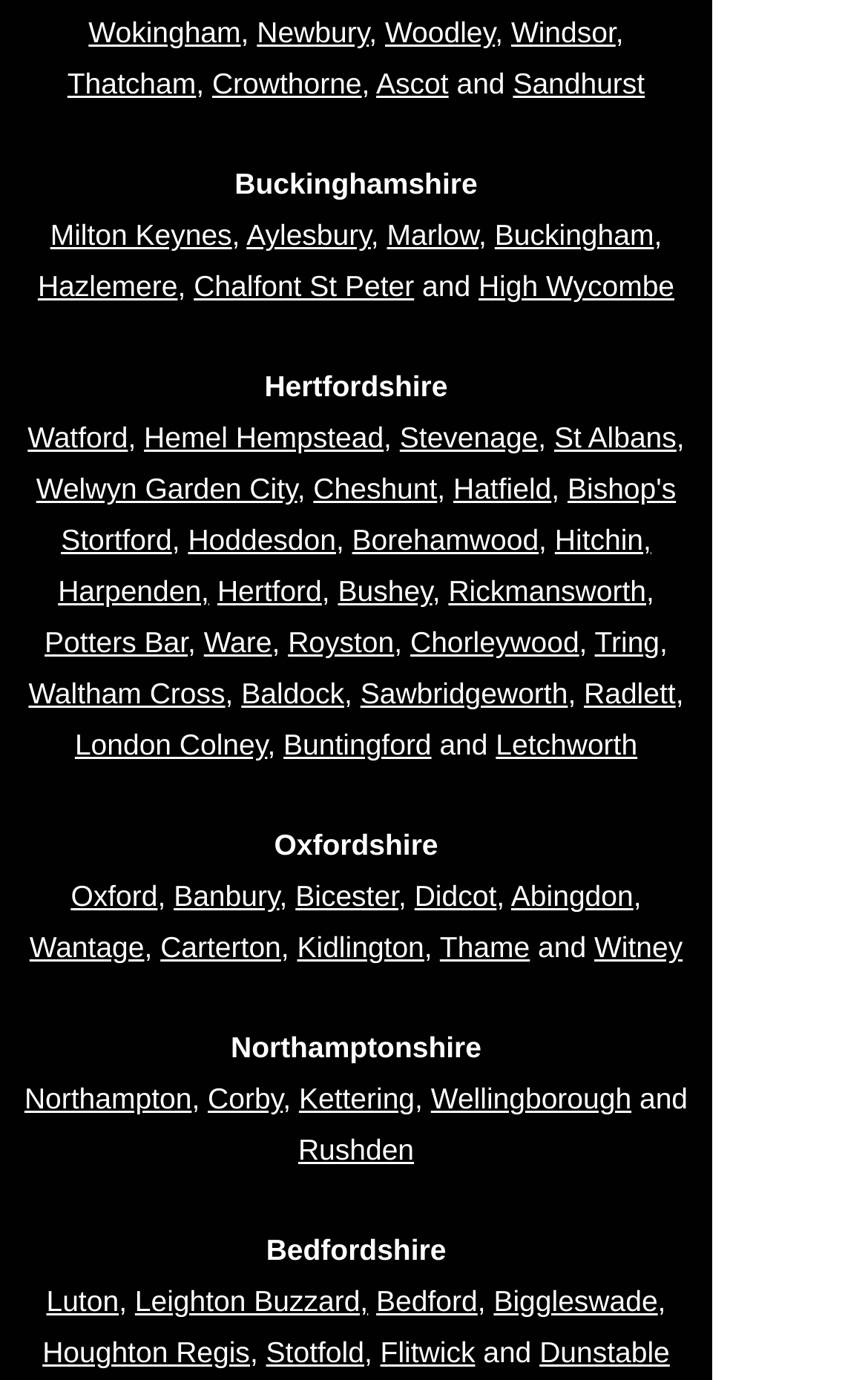What is the first location listed?
From the image, provide a succinct answer in one word or a short phrase.

Wokingham